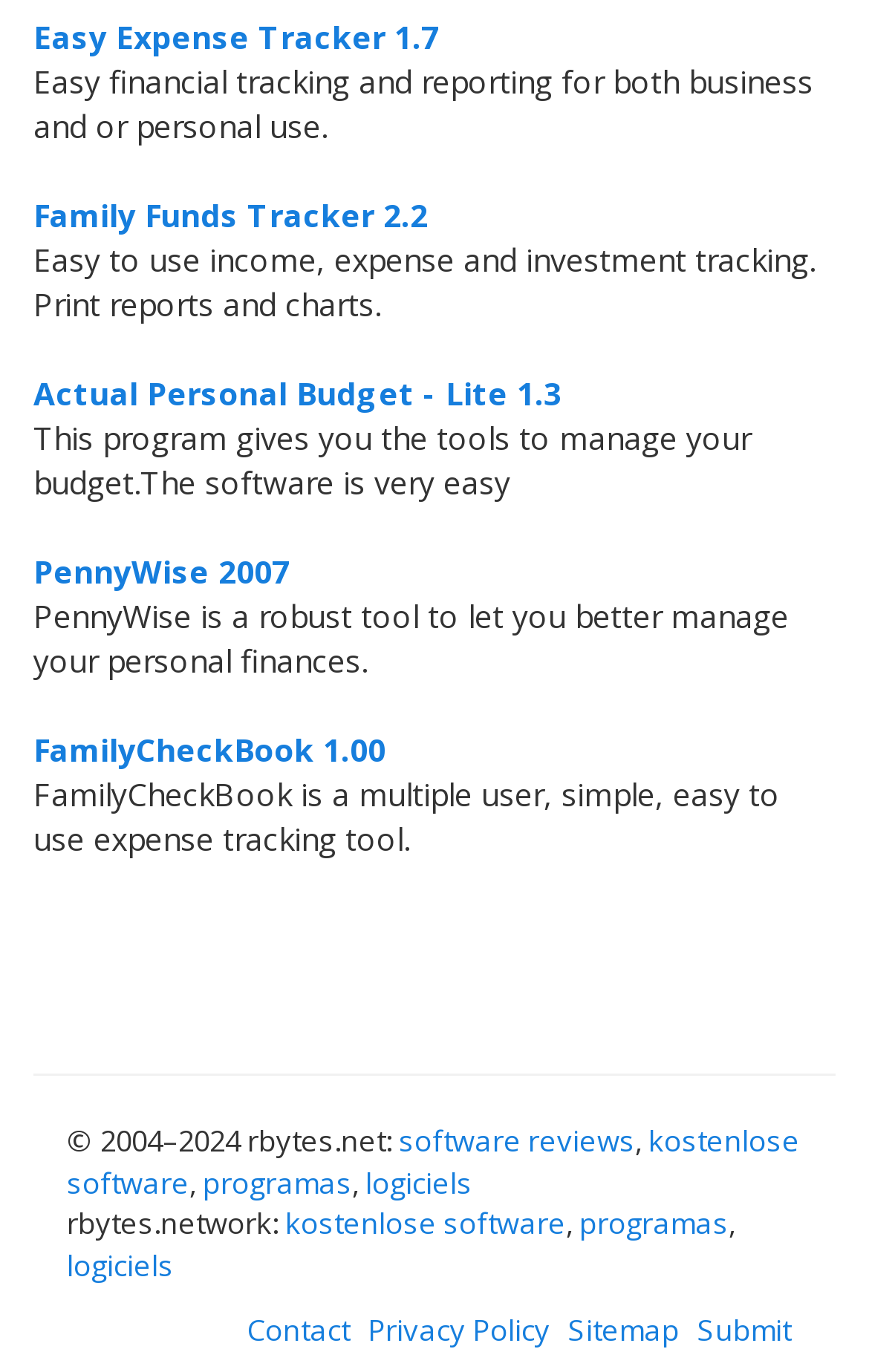Please locate the bounding box coordinates of the element that should be clicked to complete the given instruction: "Check software reviews".

[0.459, 0.817, 0.731, 0.846]